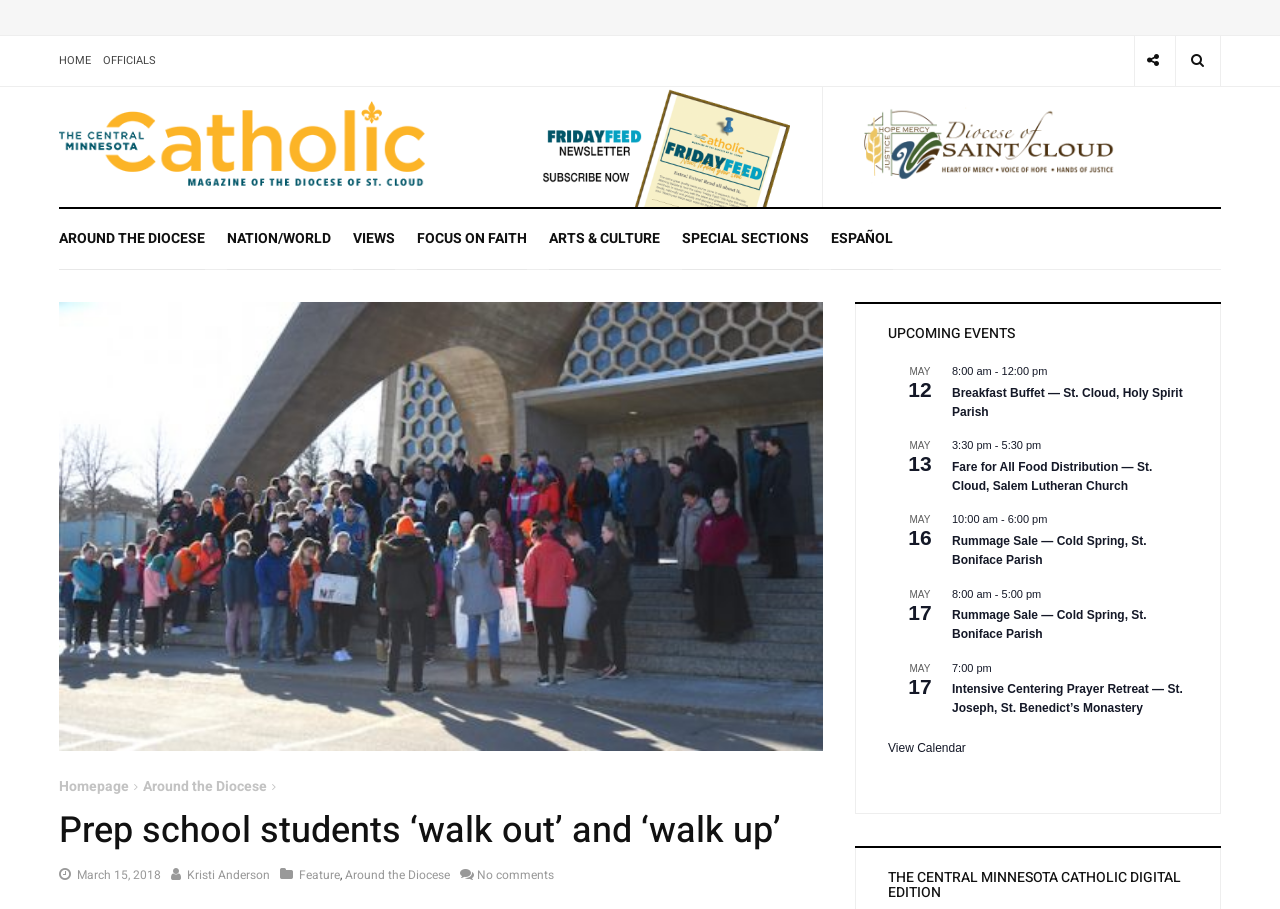Give a one-word or one-phrase response to the question: 
What is the category of the article 'Prep school students ‘walk out’ and ‘walk up’'?

Around the Diocese